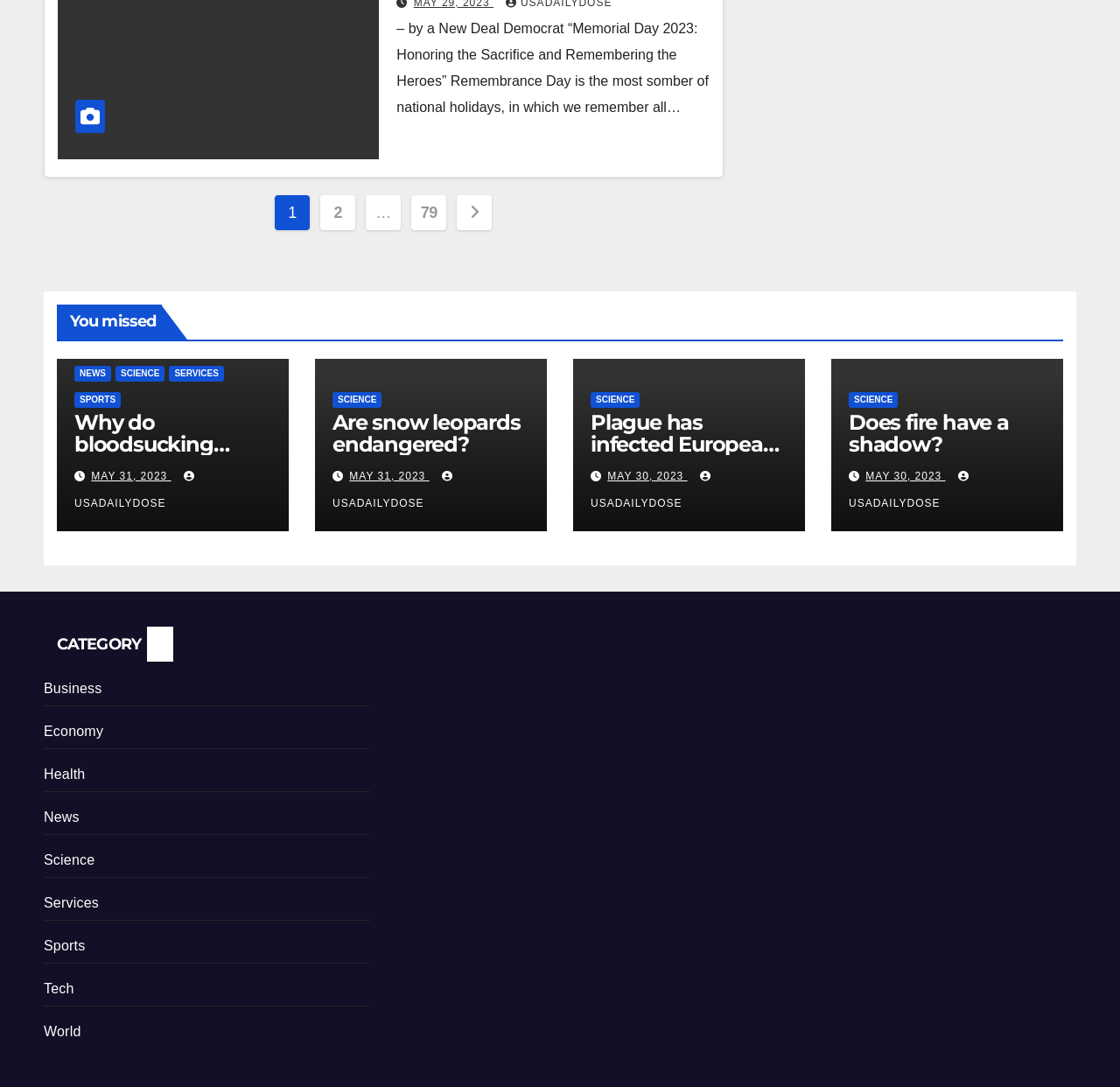Locate the bounding box of the UI element described by: "parent_node: SCIENCE" in the given webpage screenshot.

[0.742, 0.33, 0.949, 0.488]